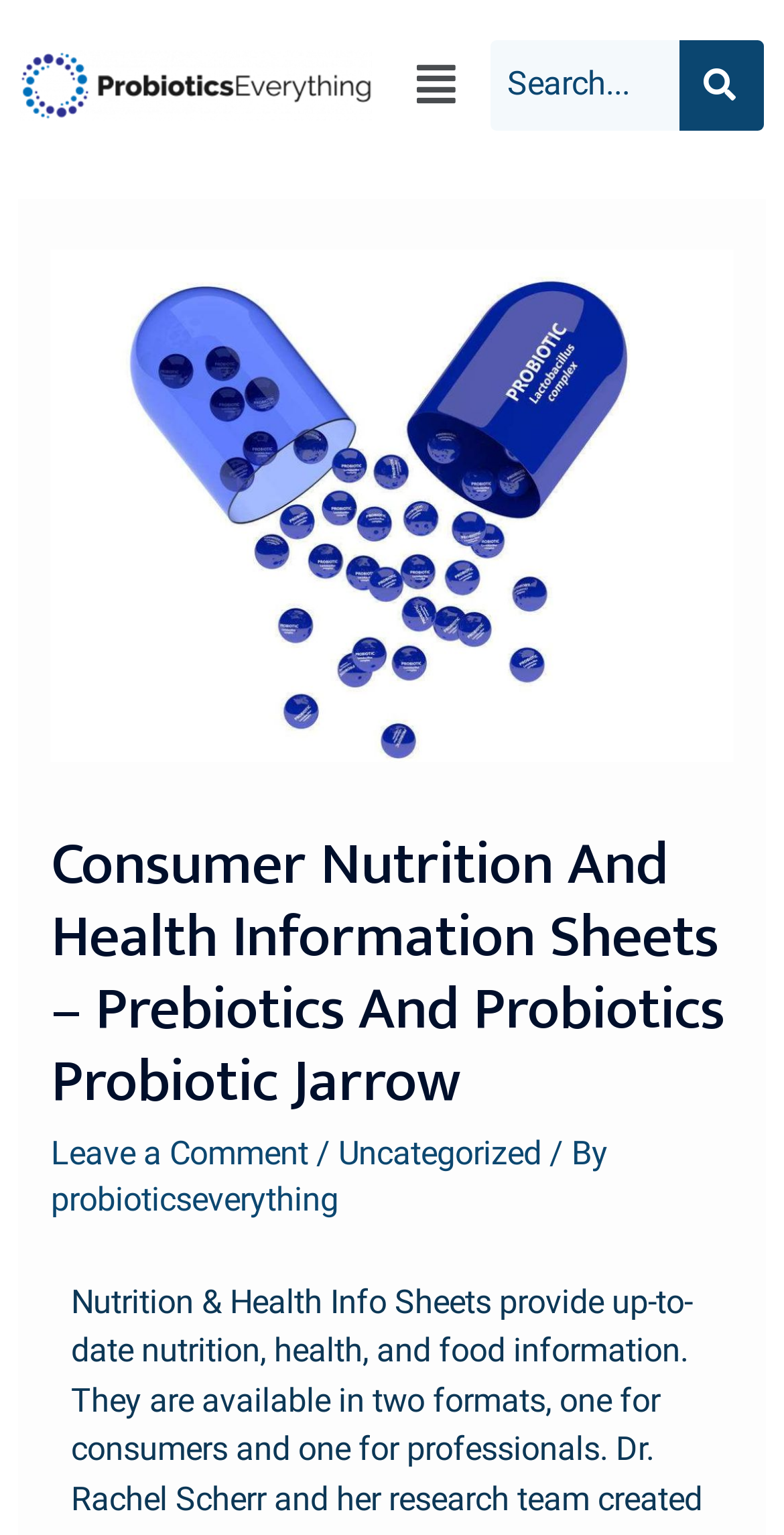What is the purpose of the search box?
Refer to the image and provide a one-word or short phrase answer.

To search the website